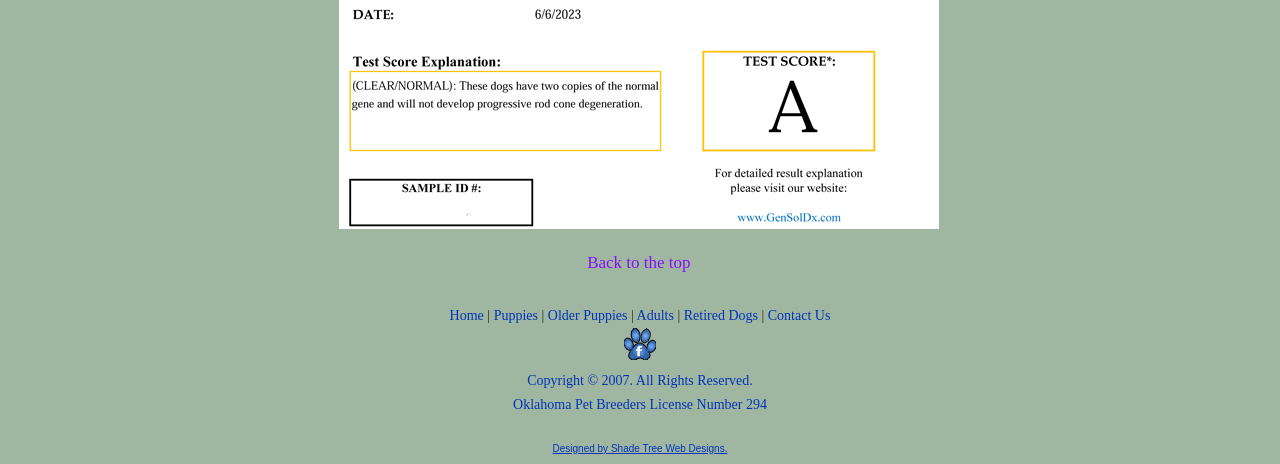Carefully examine the image and provide an in-depth answer to the question: What is the name of the web design company?

I found the answer by looking at the link at the bottom of the page, which says 'Designed by Shade Tree Web Designs'.